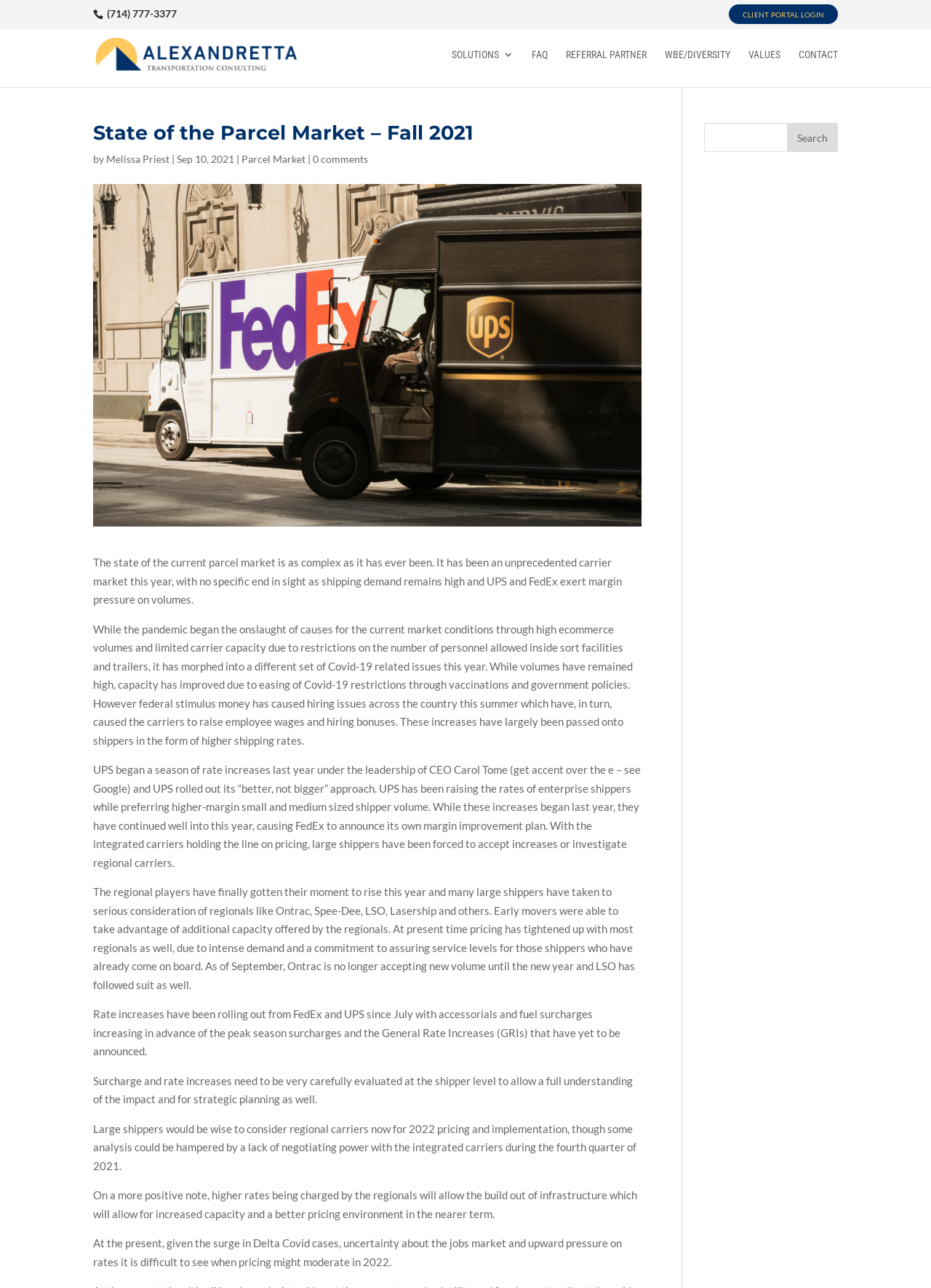Create an elaborate caption for the webpage.

The webpage is about the state of the parcel market, specifically discussing the current complex market conditions and their causes. At the top of the page, there is a phone number "714) 777-3377" and a link to the client portal login. Below that, there is a logo of Alexandretta, which is also a link to the company's website. 

On the top navigation bar, there are several links to different sections of the website, including solutions, FAQ, referral partner, WBE/diversity, values, and contact. 

Below the navigation bar, there is a search bar that spans almost the entire width of the page. 

The main content of the page is an article titled "State of the Parcel Market – Fall 2021" by Melissa Priest, dated September 10, 2021. The article discusses the current parcel market conditions, including the impact of the pandemic, high ecommerce volumes, and limited carrier capacity. It also talks about the rate increases by UPS and FedEx, and how regional carriers are rising to the challenge. 

The article is divided into several paragraphs, each discussing a different aspect of the parcel market. There are no images within the article, but there is a large image above the article title that spans almost the entire width of the page. 

At the bottom of the page, there is a search bar again, and a notice about the website using cookies, with a link to the cookies policy and an accept button.